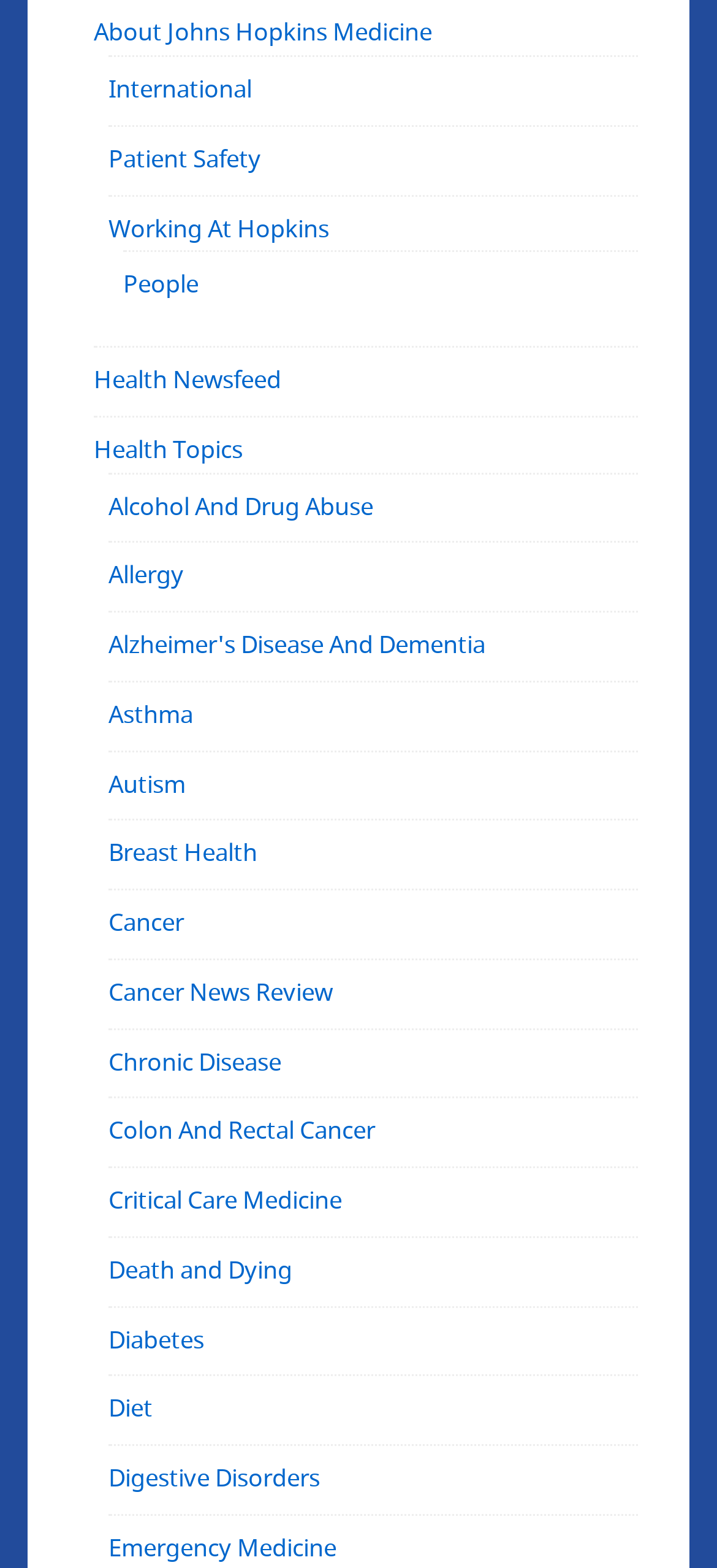Determine the bounding box coordinates of the region that needs to be clicked to achieve the task: "Visit the About Johns Hopkins Medicine page".

[0.131, 0.01, 0.603, 0.032]